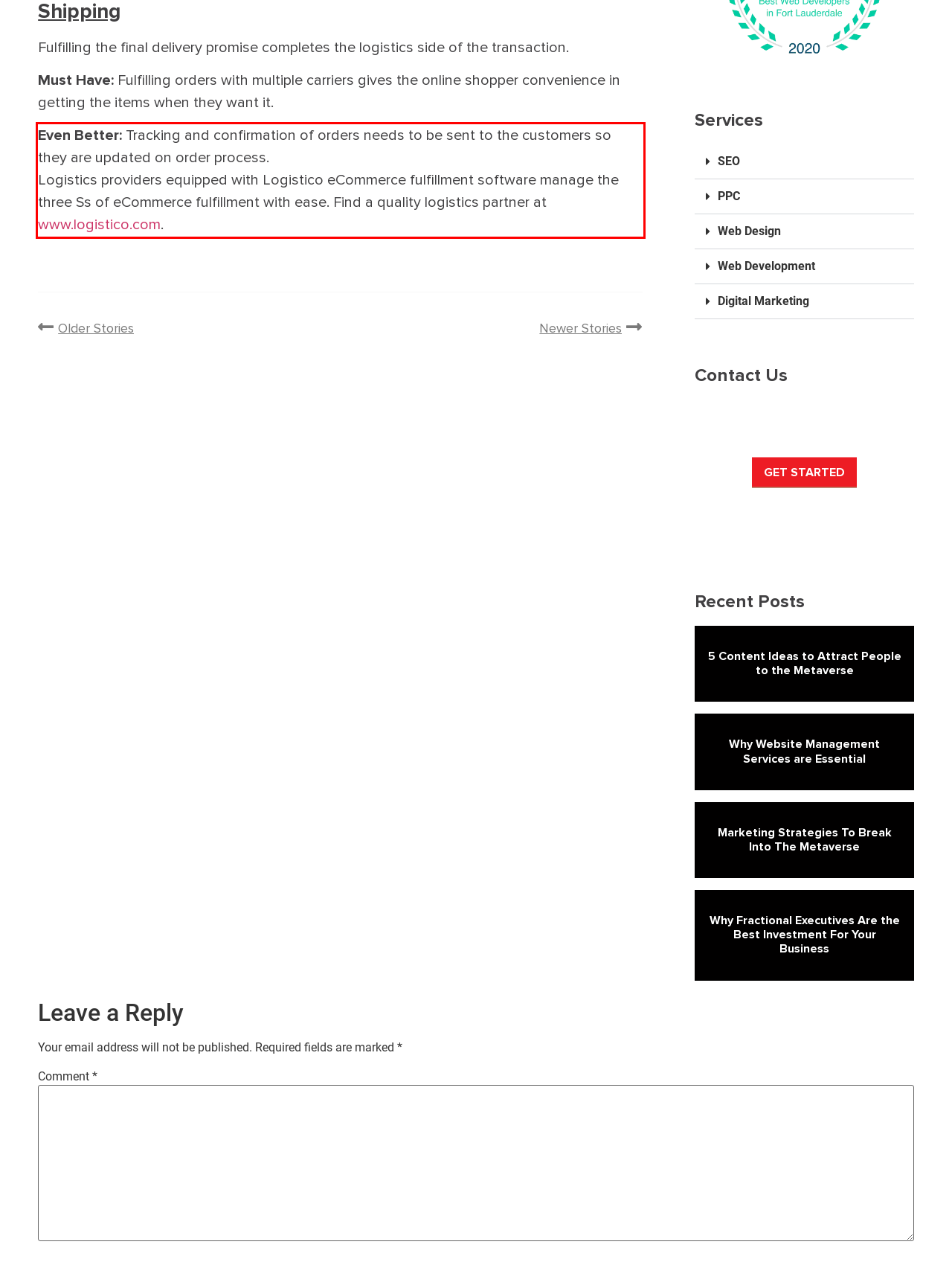With the given screenshot of a webpage, locate the red rectangle bounding box and extract the text content using OCR.

Even Better: Tracking and confirmation of orders needs to be sent to the customers so they are updated on order process. Logistics providers equipped with Logistico eCommerce fulfillment software manage the three Ss of eCommerce fulfillment with ease. Find a quality logistics partner at www.logistico.com.